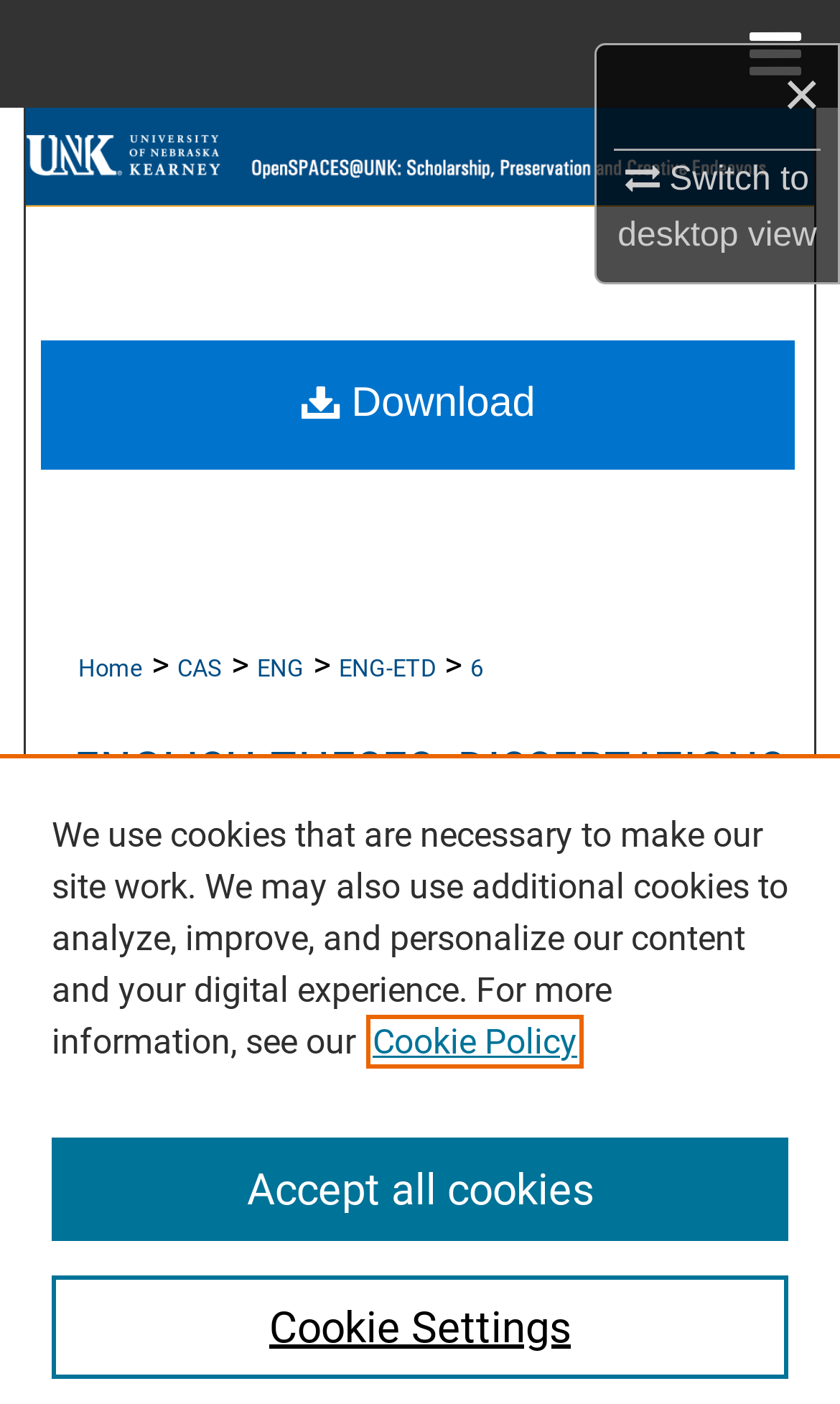Please pinpoint the bounding box coordinates for the region I should click to adhere to this instruction: "check Bloodshield: The Comic".

None